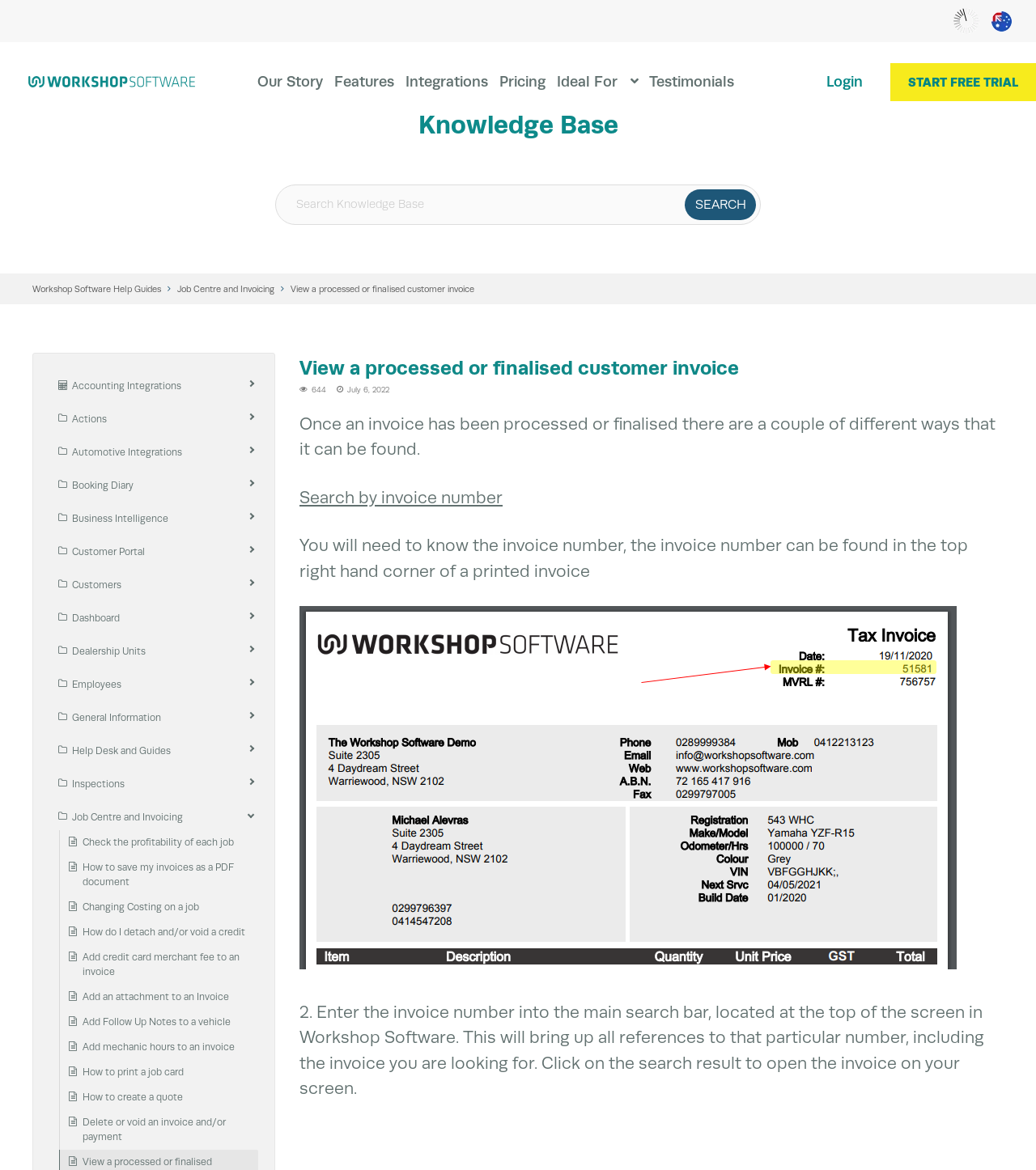Using the provided element description, identify the bounding box coordinates as (top-left x, top-left y, bottom-right x, bottom-right y). Ensure all values are between 0 and 1. Description: How to create a quote

[0.08, 0.931, 0.177, 0.944]